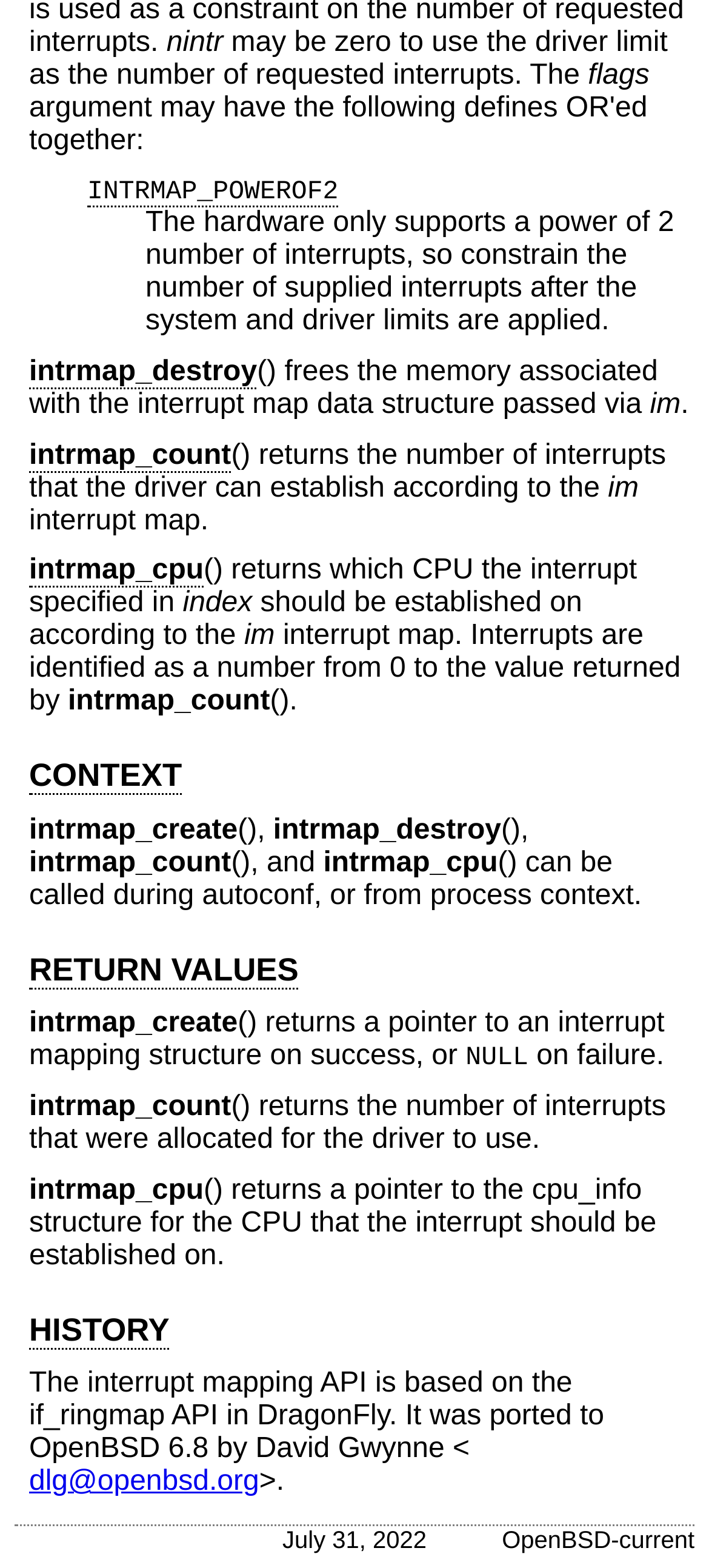What is the purpose of the intrmap_cpu function?
Provide a concise answer using a single word or phrase based on the image.

Returns CPU for interrupt